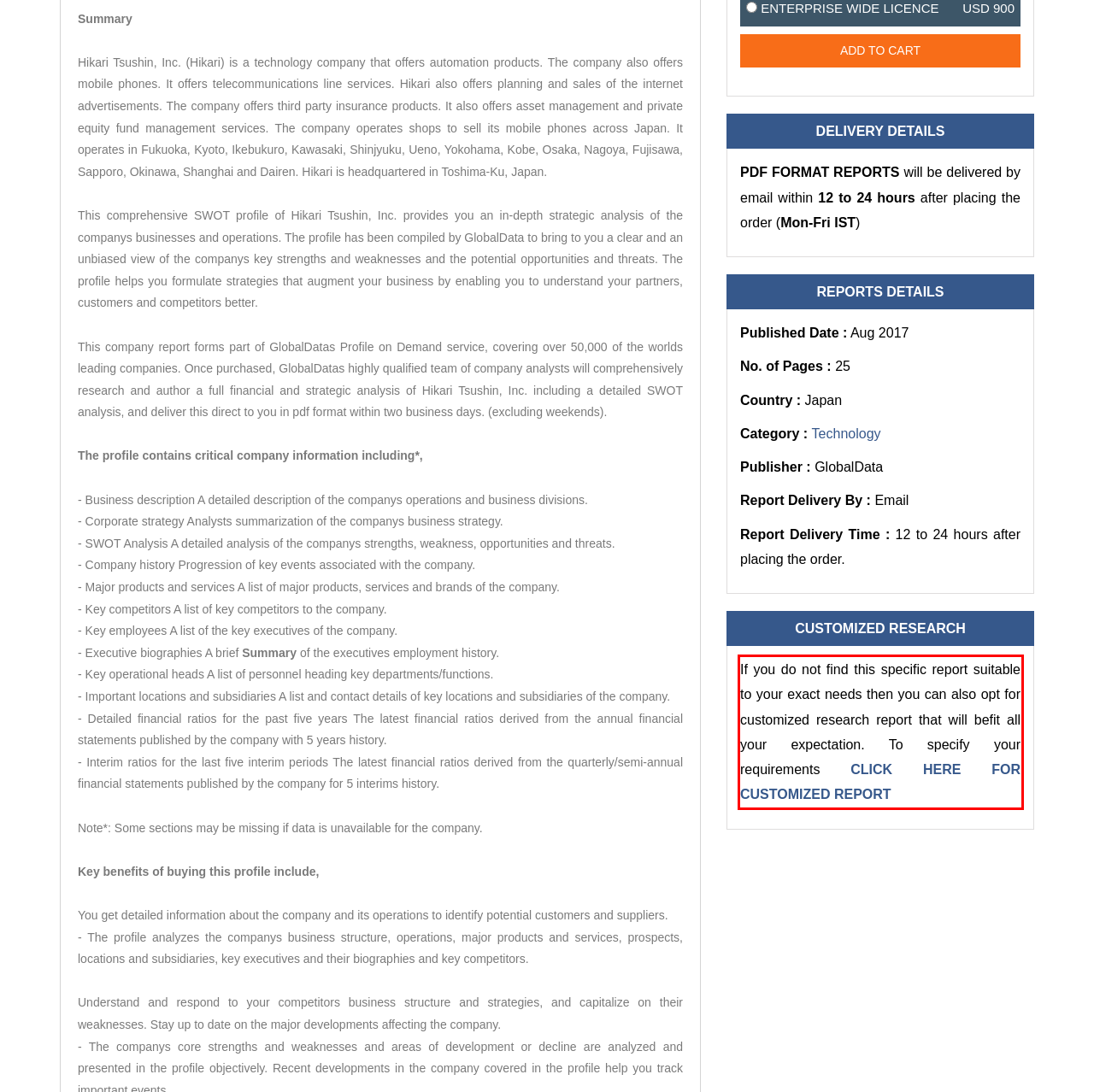Using OCR, extract the text content found within the red bounding box in the given webpage screenshot.

If you do not find this specific report suitable to your exact needs then you can also opt for customized research report that will befit all your expectation. To specify your requirements CLICK HERE FOR CUSTOMIZED REPORT